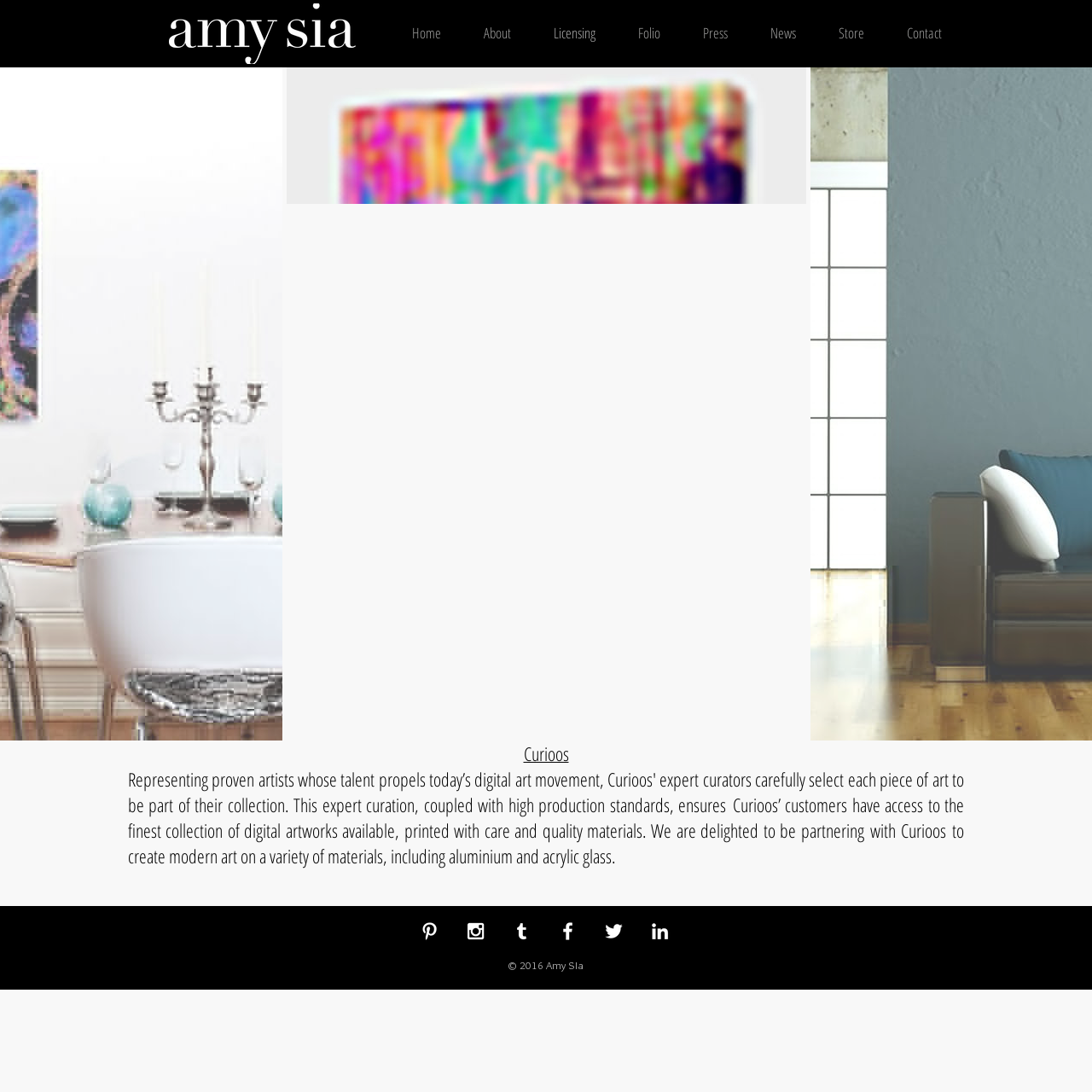Can you show the bounding box coordinates of the region to click on to complete the task described in the instruction: "Visit the Store"?

[0.748, 0.02, 0.811, 0.04]